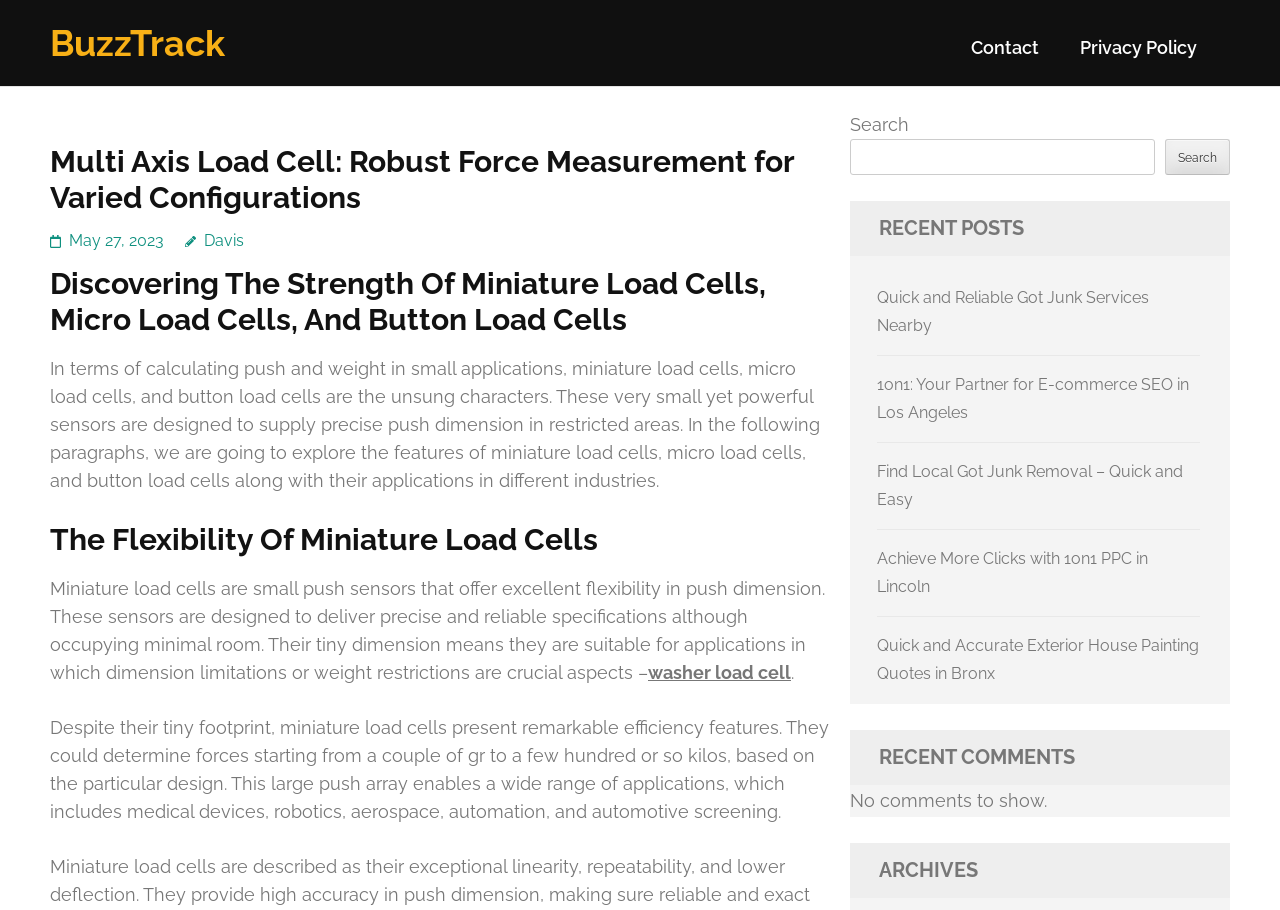Using the provided description: "BuzzTrack", find the bounding box coordinates of the corresponding UI element. The output should be four float numbers between 0 and 1, in the format [left, top, right, bottom].

[0.039, 0.024, 0.176, 0.07]